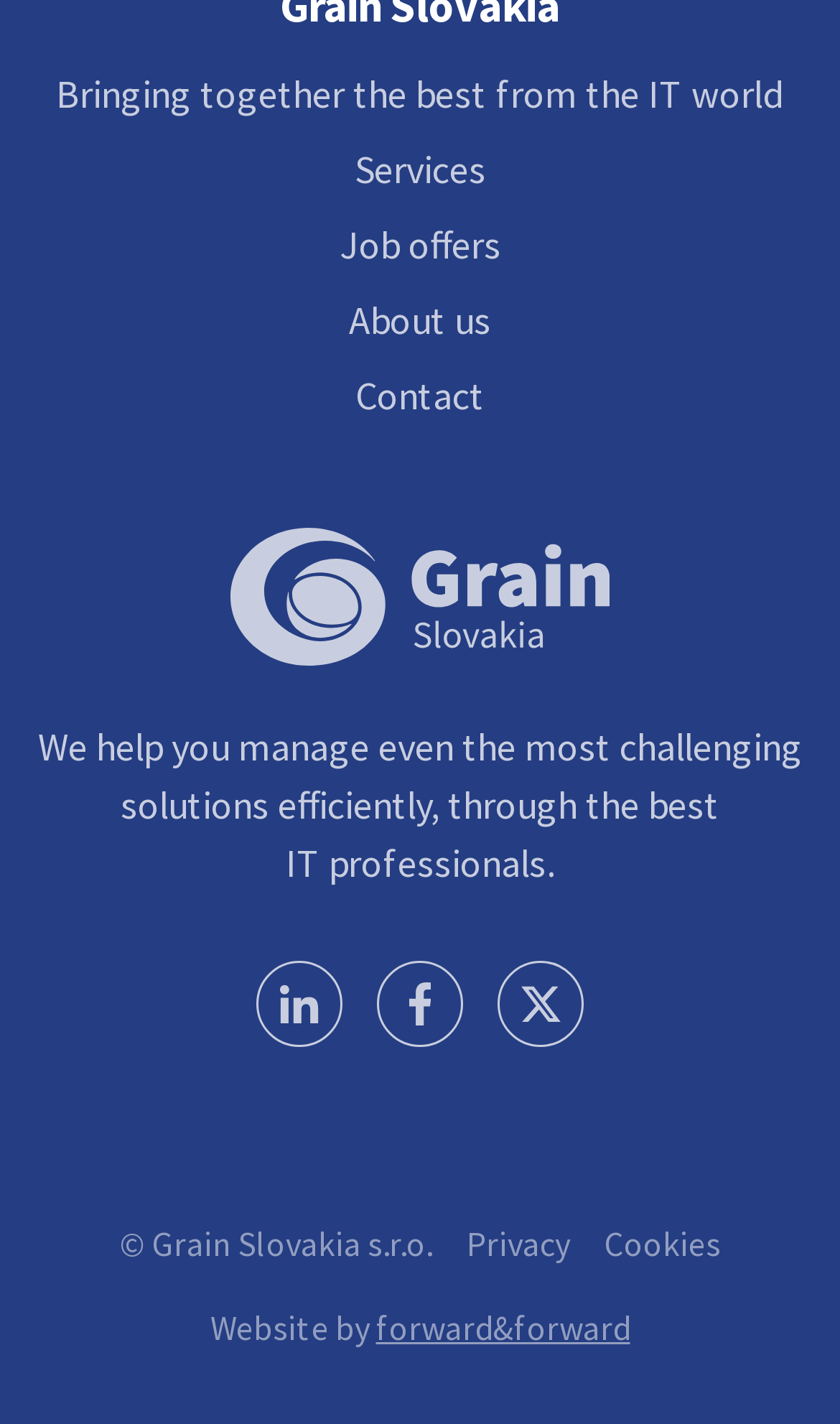Respond to the question below with a single word or phrase: What is the company's slogan?

Bringing together the best from the IT world